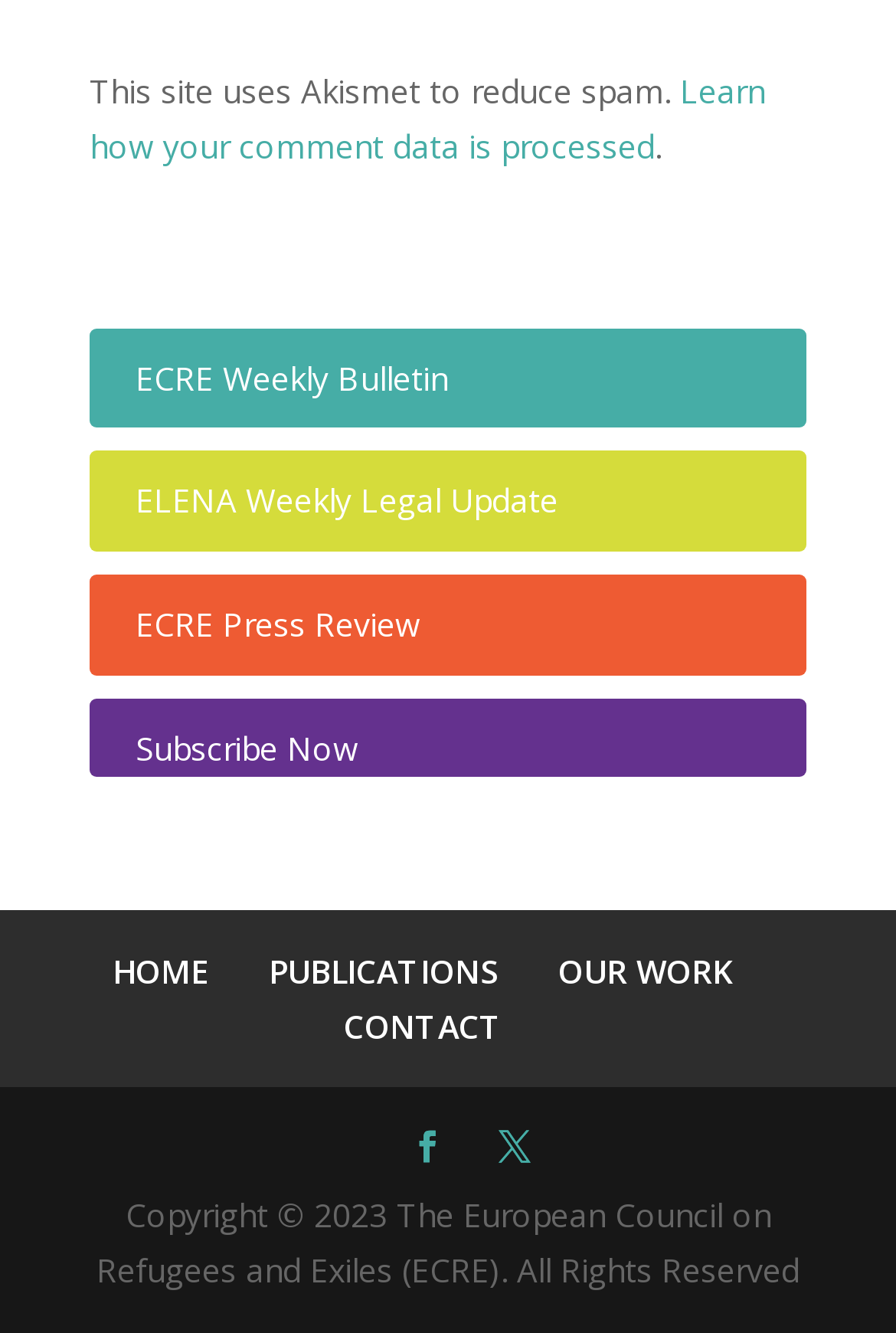Locate the bounding box coordinates of the area to click to fulfill this instruction: "Check CONTACT information". The bounding box should be presented as four float numbers between 0 and 1, in the order [left, top, right, bottom].

[0.383, 0.753, 0.56, 0.785]